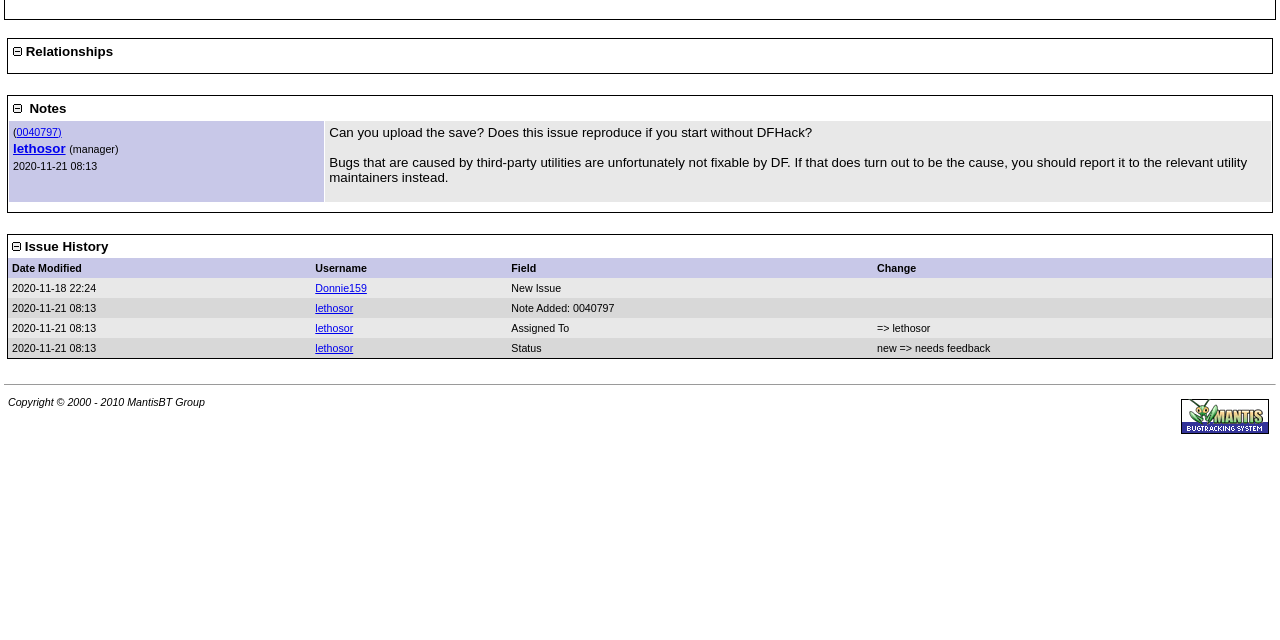Find the bounding box of the UI element described as follows: "lethosor".

[0.246, 0.472, 0.276, 0.491]